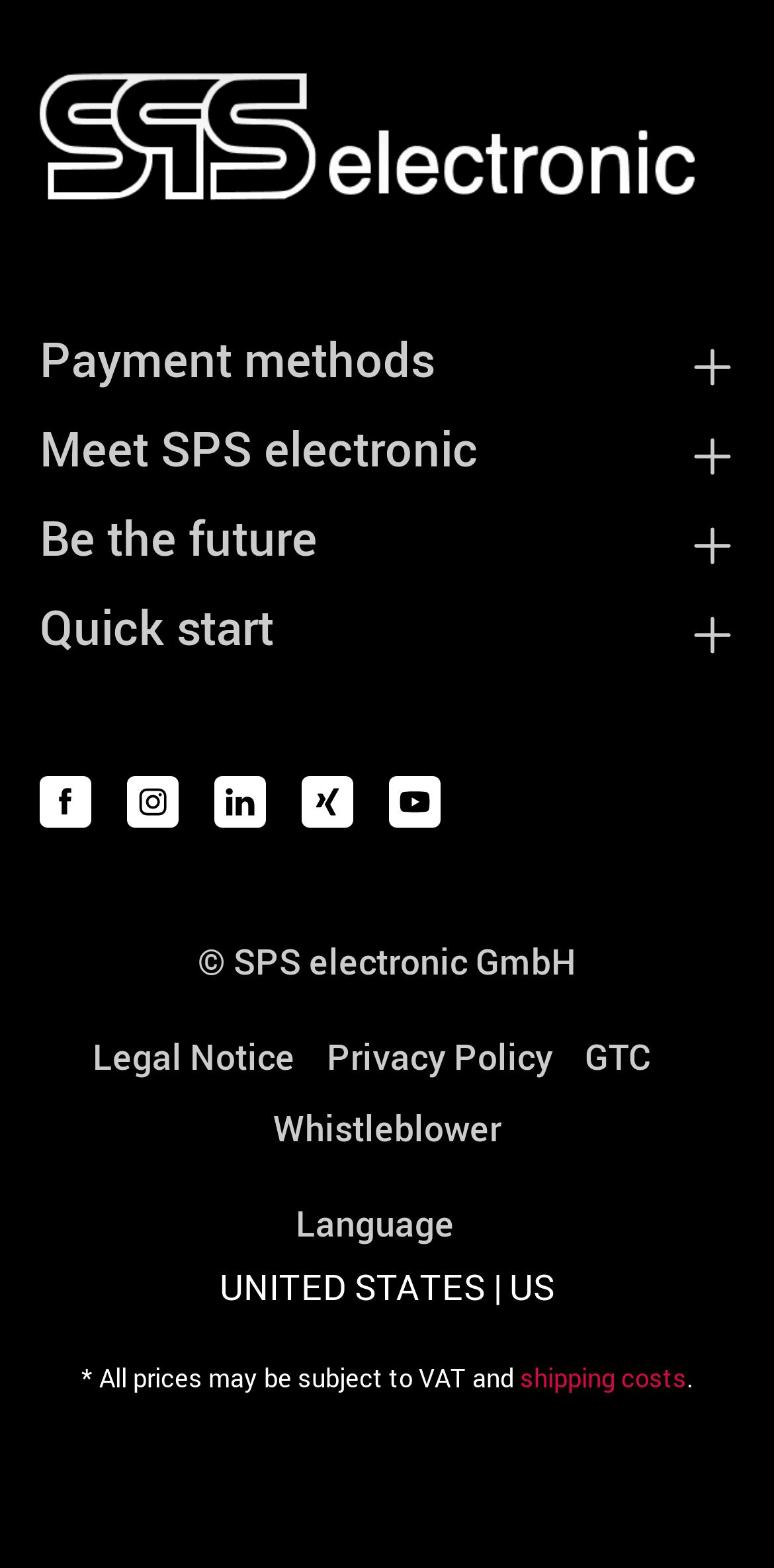Given the description of a UI element: "Privacy Policy", identify the bounding box coordinates of the matching element in the webpage screenshot.

[0.422, 0.65, 0.714, 0.696]